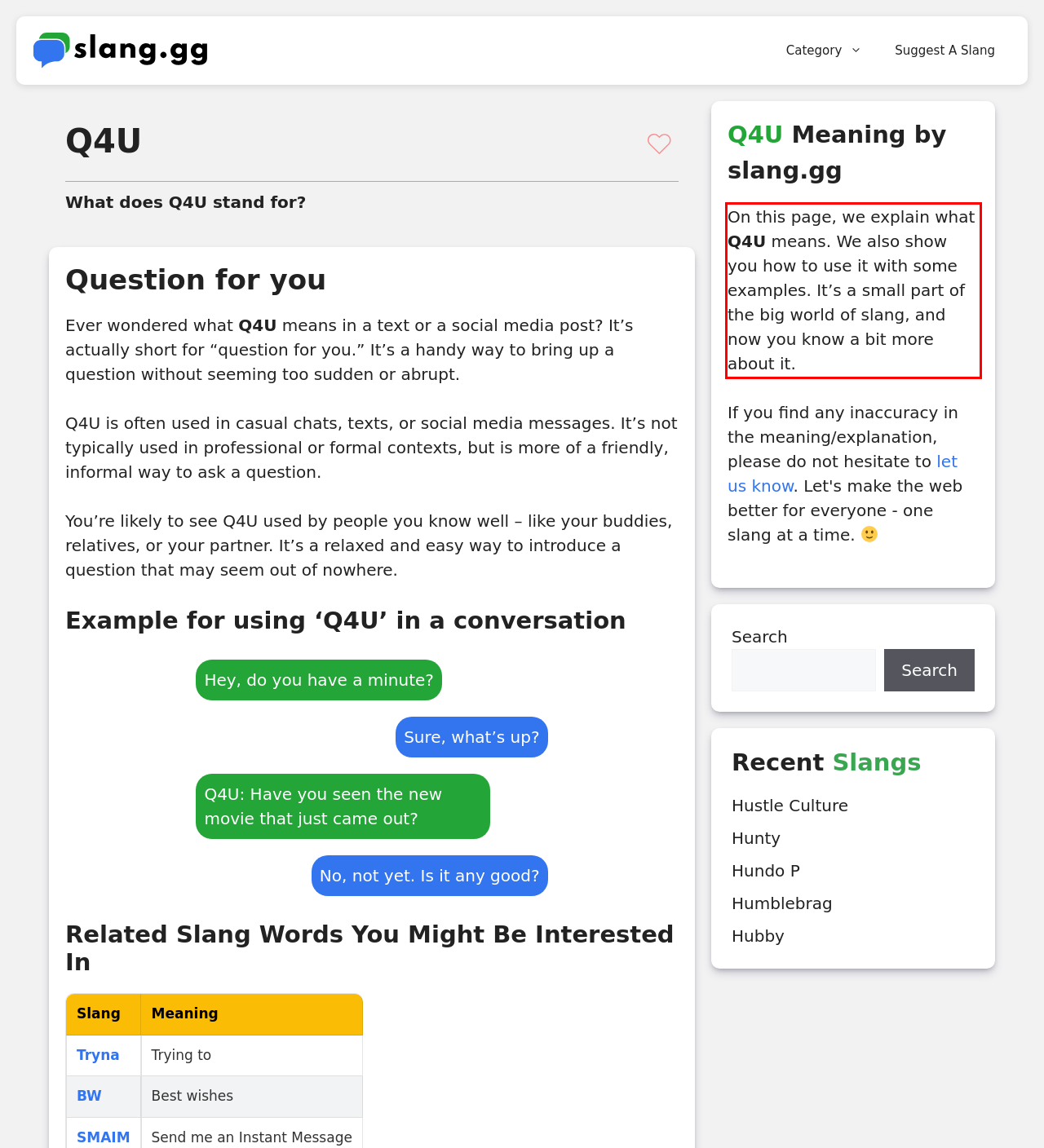Please perform OCR on the text content within the red bounding box that is highlighted in the provided webpage screenshot.

On this page, we explain what Q4U means. We also show you how to use it with some examples. It’s a small part of the big world of slang, and now you know a bit more about it.